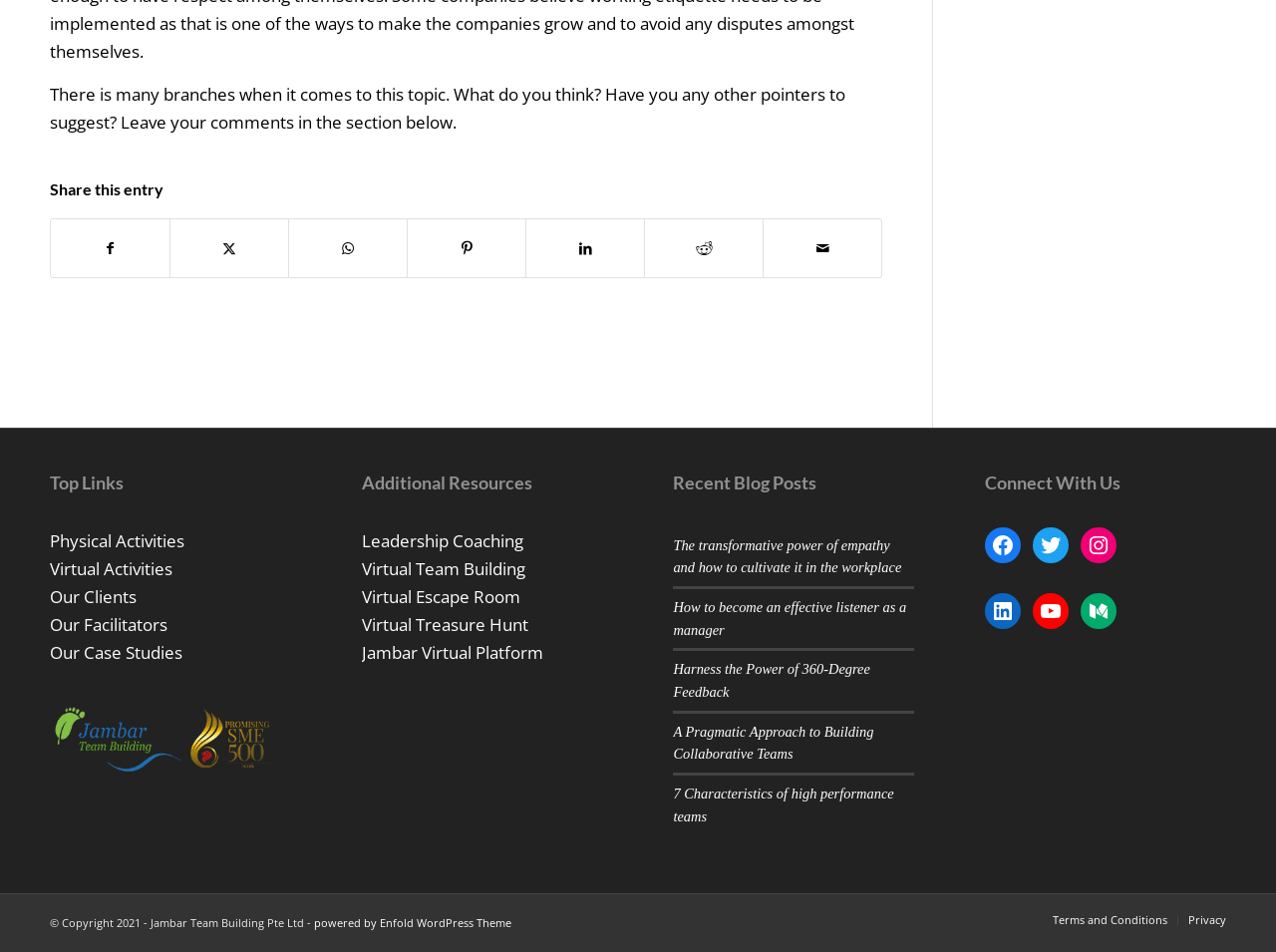Given the webpage screenshot and the description, determine the bounding box coordinates (top-left x, top-left y, bottom-right x, bottom-right y) that define the location of the UI element matching this description: Our Facilitators

[0.039, 0.644, 0.131, 0.668]